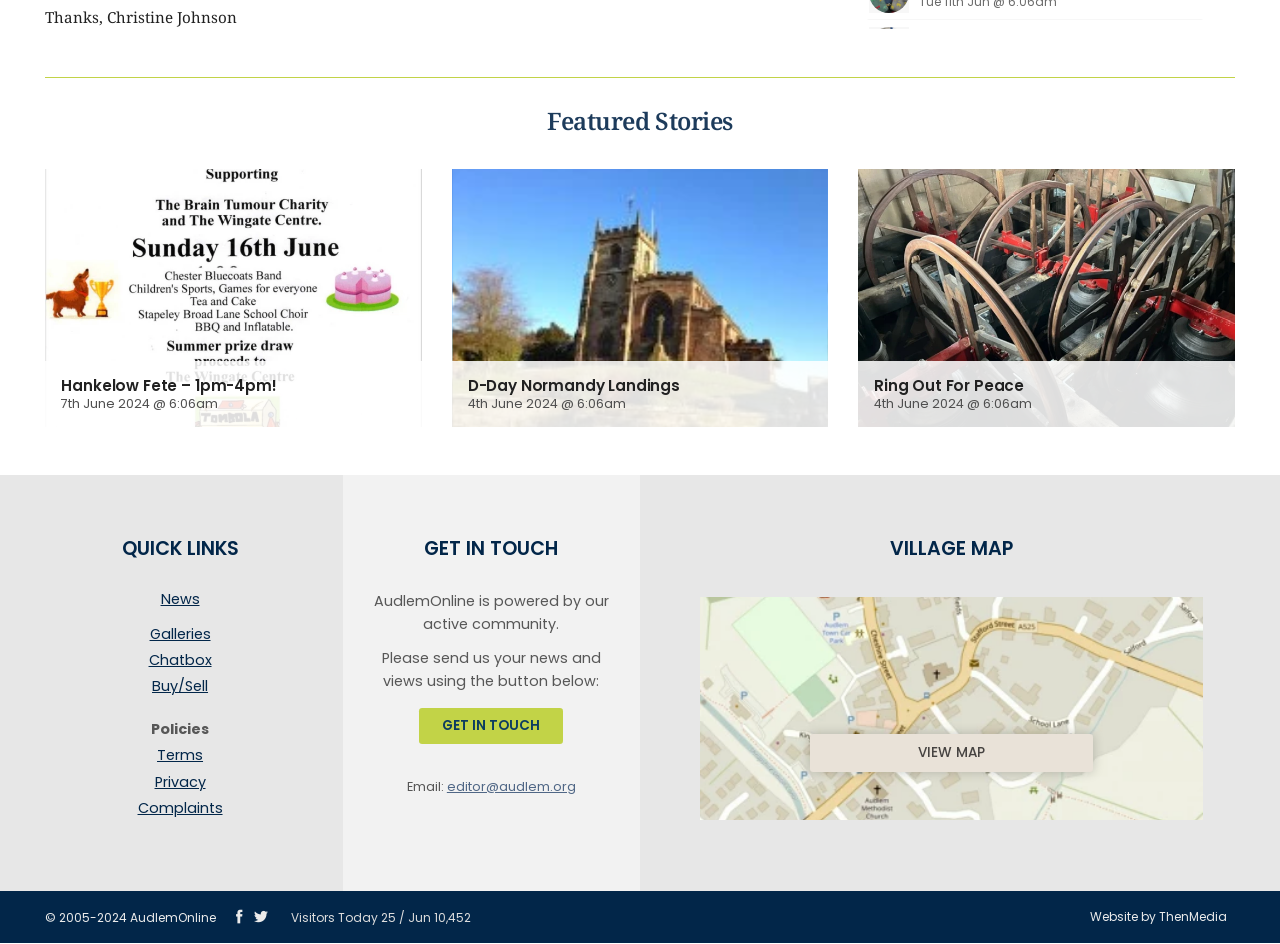Using the element description: "Privacy", determine the bounding box coordinates. The coordinates should be in the format [left, top, right, bottom], with values between 0 and 1.

[0.035, 0.818, 0.246, 0.846]